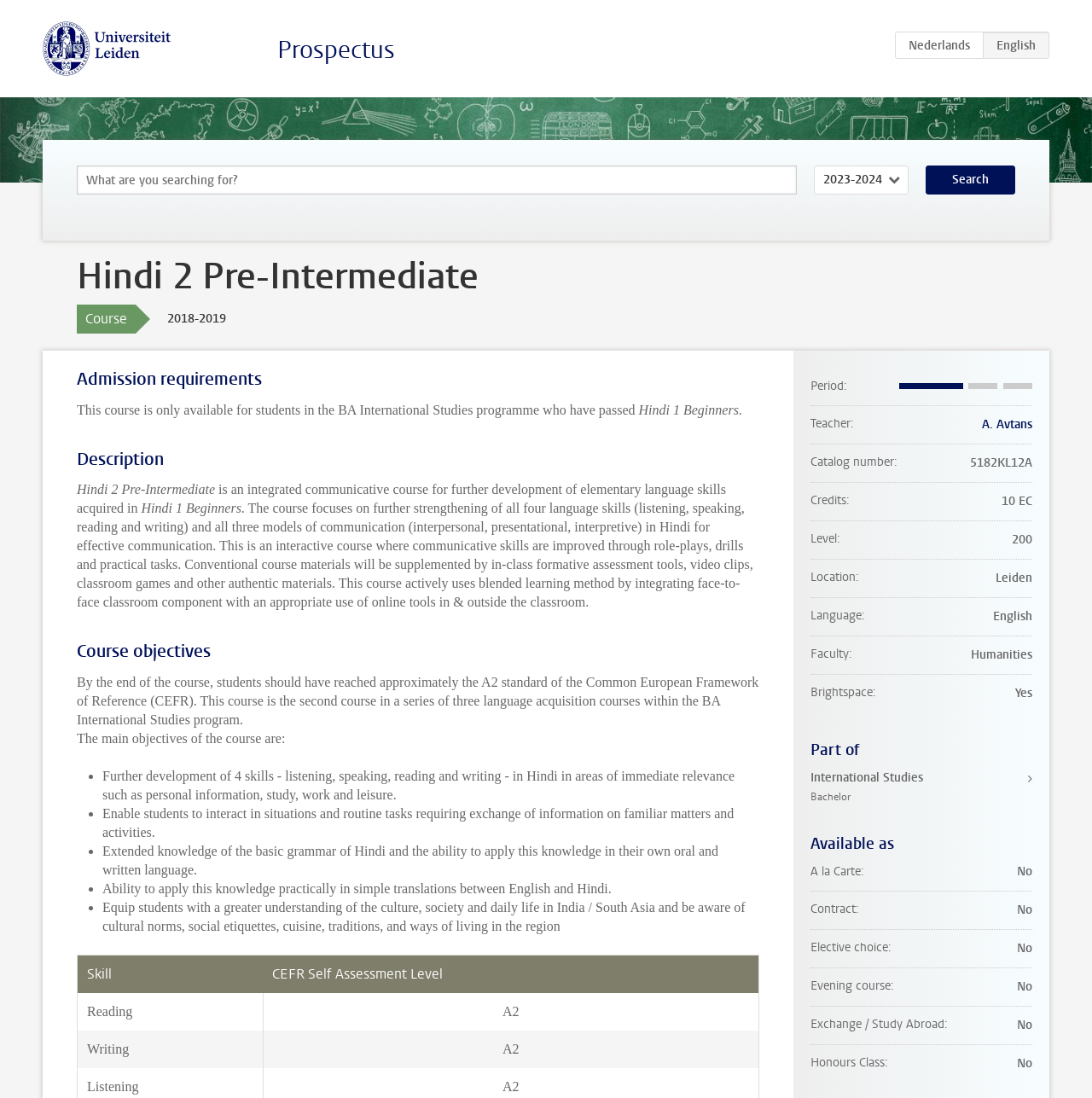What is the language of instruction?
Provide a detailed answer to the question using information from the image.

The language of instruction can be found in the description list detail 'English' which is located under the term 'Language' in the description list.